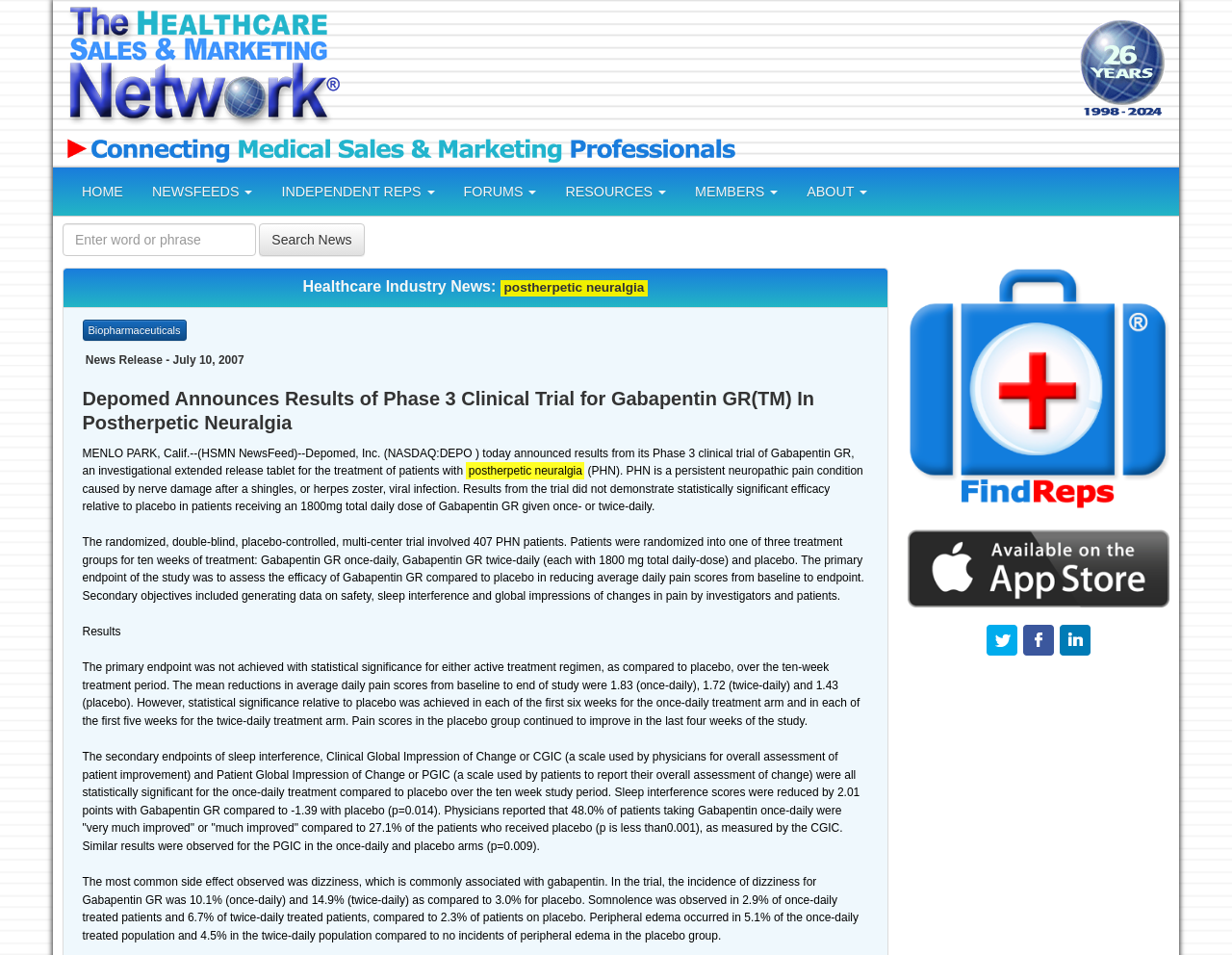Determine the webpage's heading and output its text content.

Depomed Announces Results of Phase 3 Clinical Trial for Gabapentin GR(TM) In Postherpetic Neuralgia